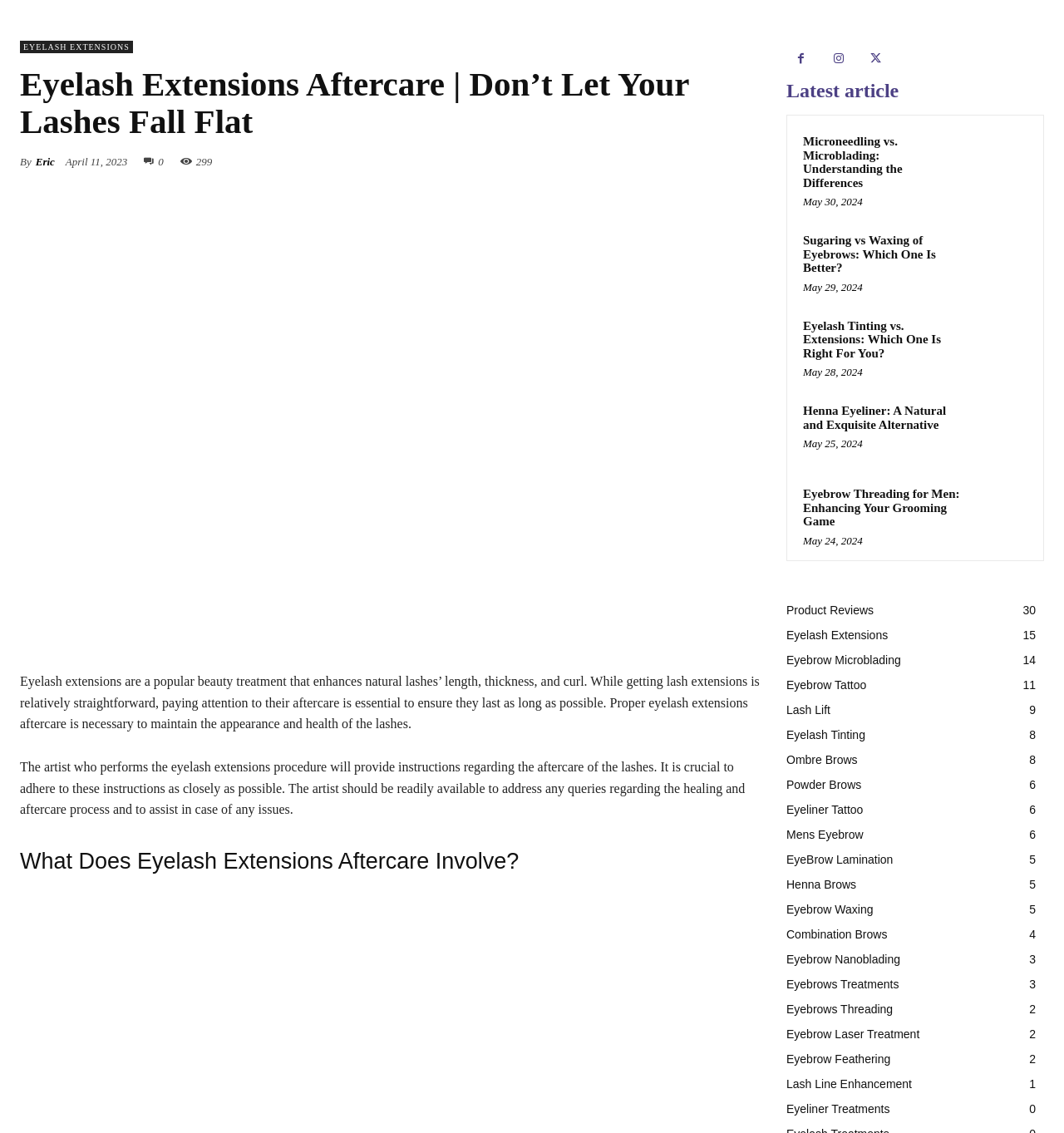Using the details in the image, give a detailed response to the question below:
Who wrote the article?

The author's name is mentioned in the webpage, specifically in the section where it says 'By Eric'.